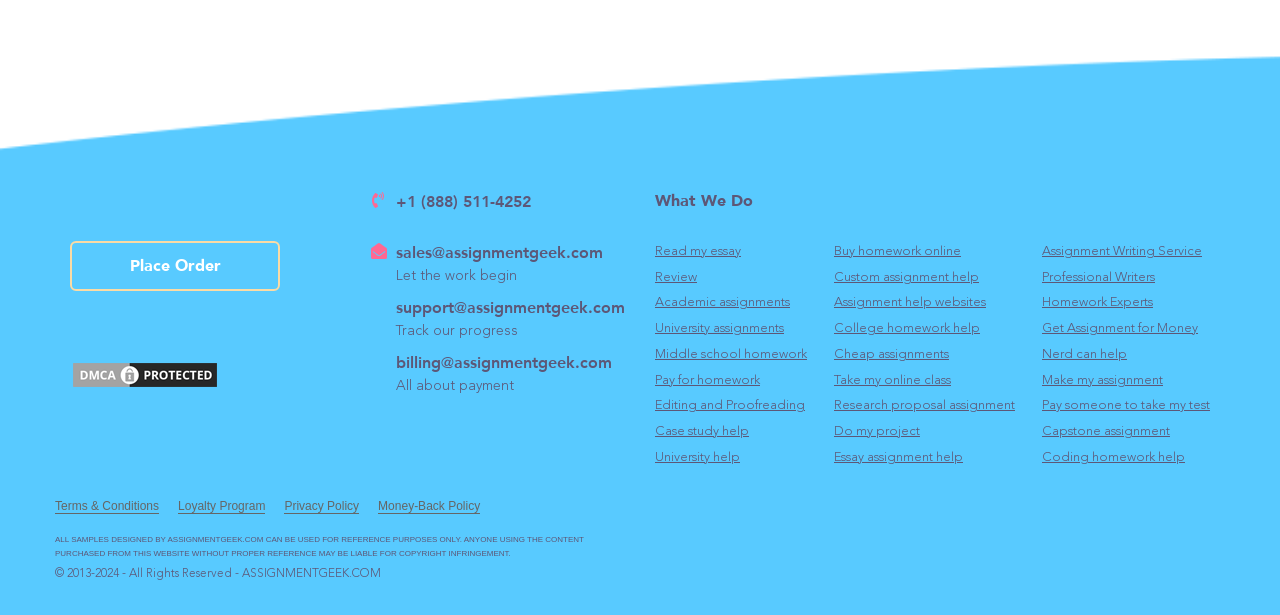Extract the bounding box for the UI element that matches this description: "Create a new account".

None